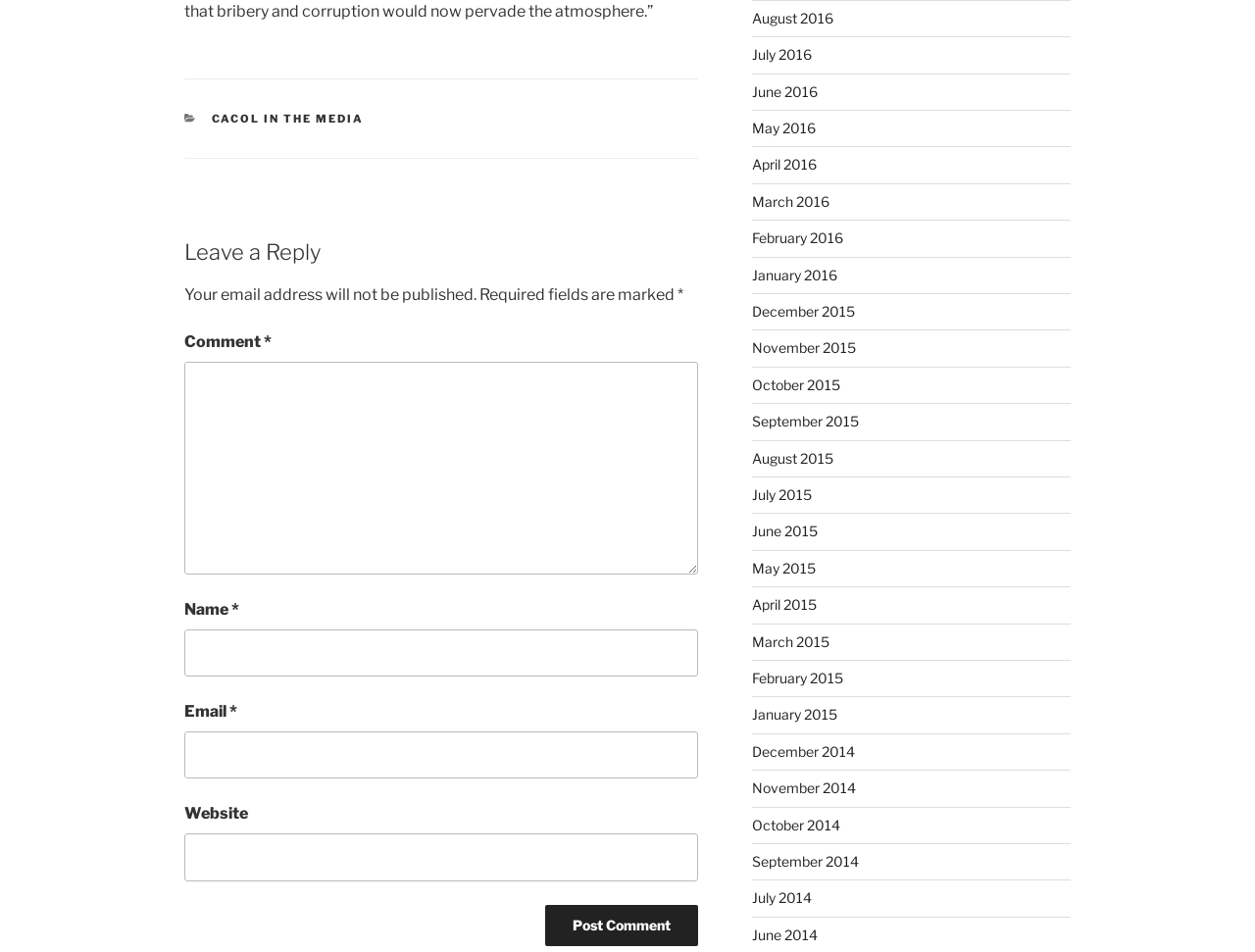Specify the bounding box coordinates of the region I need to click to perform the following instruction: "search for something". The coordinates must be four float numbers in the range of 0 to 1, i.e., [left, top, right, bottom].

None